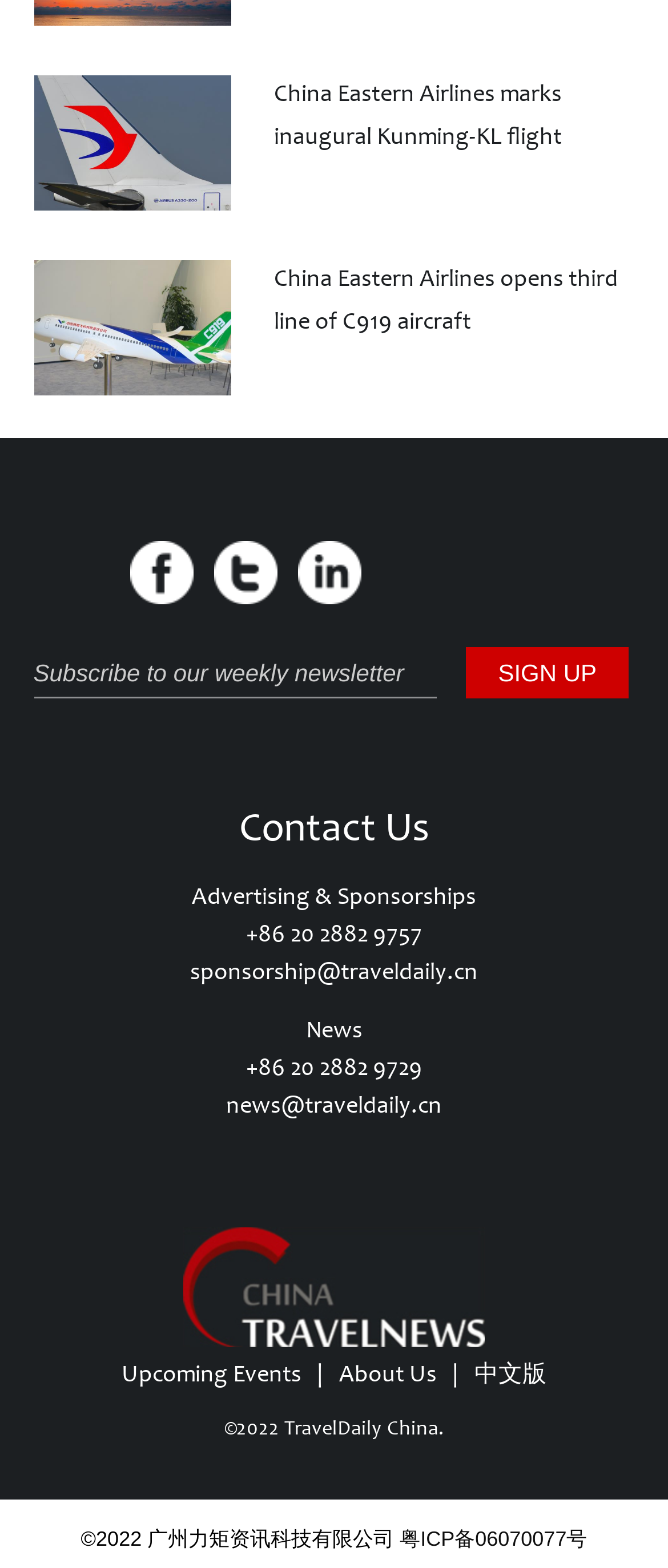Please determine the bounding box coordinates of the element to click on in order to accomplish the following task: "Click on the link to About Us". Ensure the coordinates are four float numbers ranging from 0 to 1, i.e., [left, top, right, bottom].

[0.508, 0.866, 0.654, 0.885]